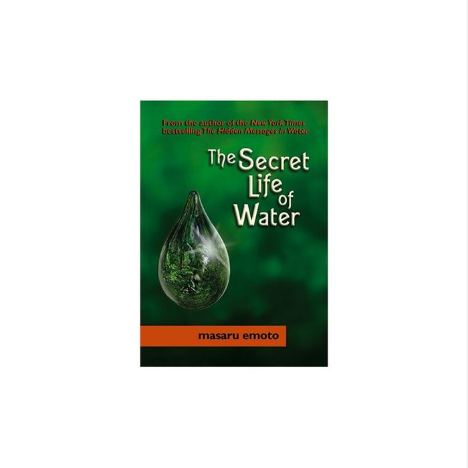Give a thorough explanation of the image.

The image showcases the book cover of "The Secret Life of Water," authored by Masaru Emoto. The design features a deep green background, symbolizing the essence of water and its life-giving properties. Prominently displayed in white text, the title "The Secret Life of Water" captures the intrigue and depth of Emoto's exploration of water's mysteries. Below the title, the author's name, "masaru emoto," is highlighted in a striking orange band, adding a vibrant contrast to the serene background. The image also includes a delicate droplet containing a reflection of nature, reinforcing the connection between water and life. This book is presented as a continuation of Emoto's exploration into the hidden messages contained within water, inviting readers to delve into its significance.